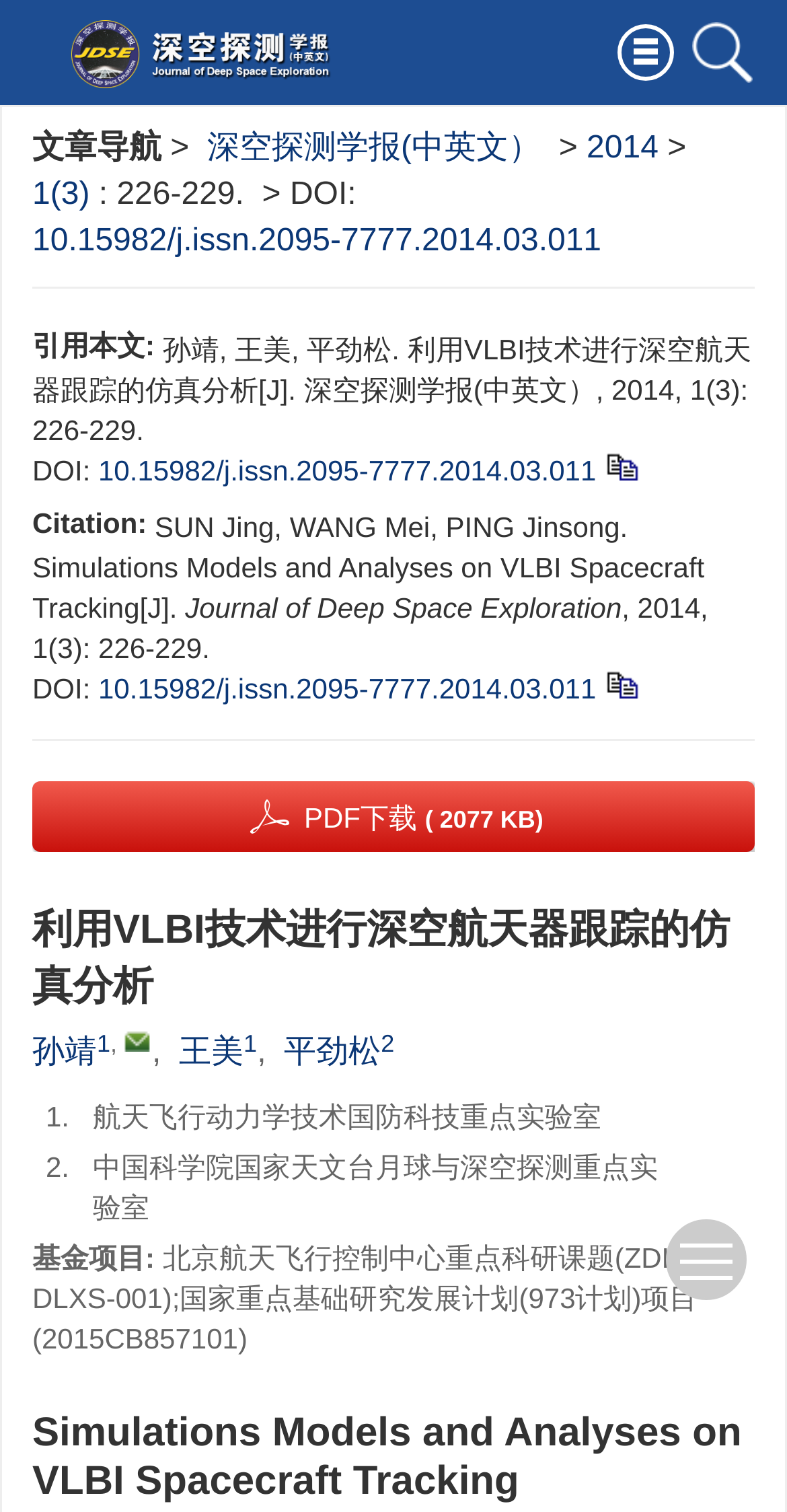Please specify the bounding box coordinates of the clickable section necessary to execute the following command: "Click the 'PDF下载 ( 2077 KB)' button".

[0.041, 0.516, 0.959, 0.563]